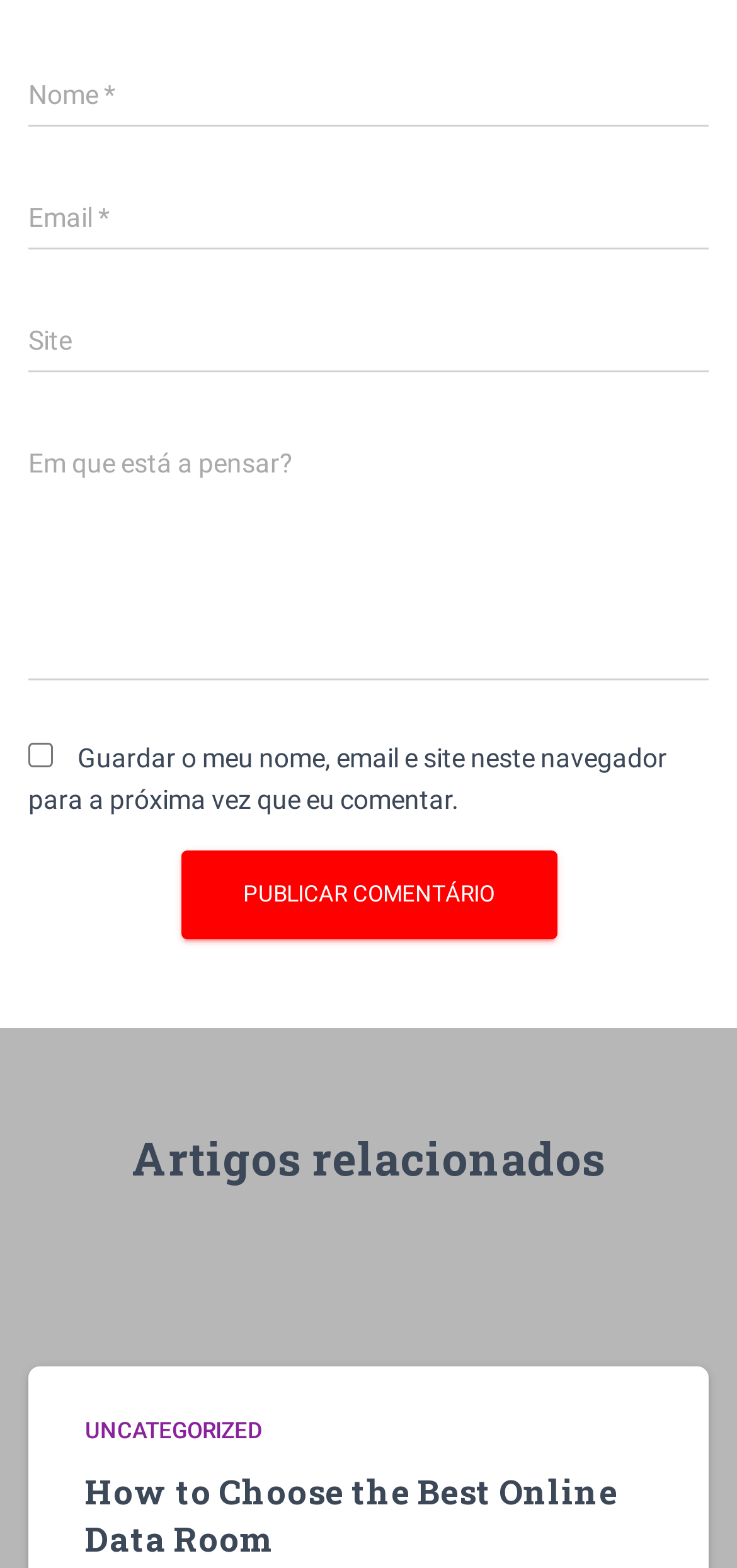Please identify the bounding box coordinates of the region to click in order to complete the task: "Input your email". The coordinates must be four float numbers between 0 and 1, specified as [left, top, right, bottom].

[0.038, 0.117, 0.962, 0.16]